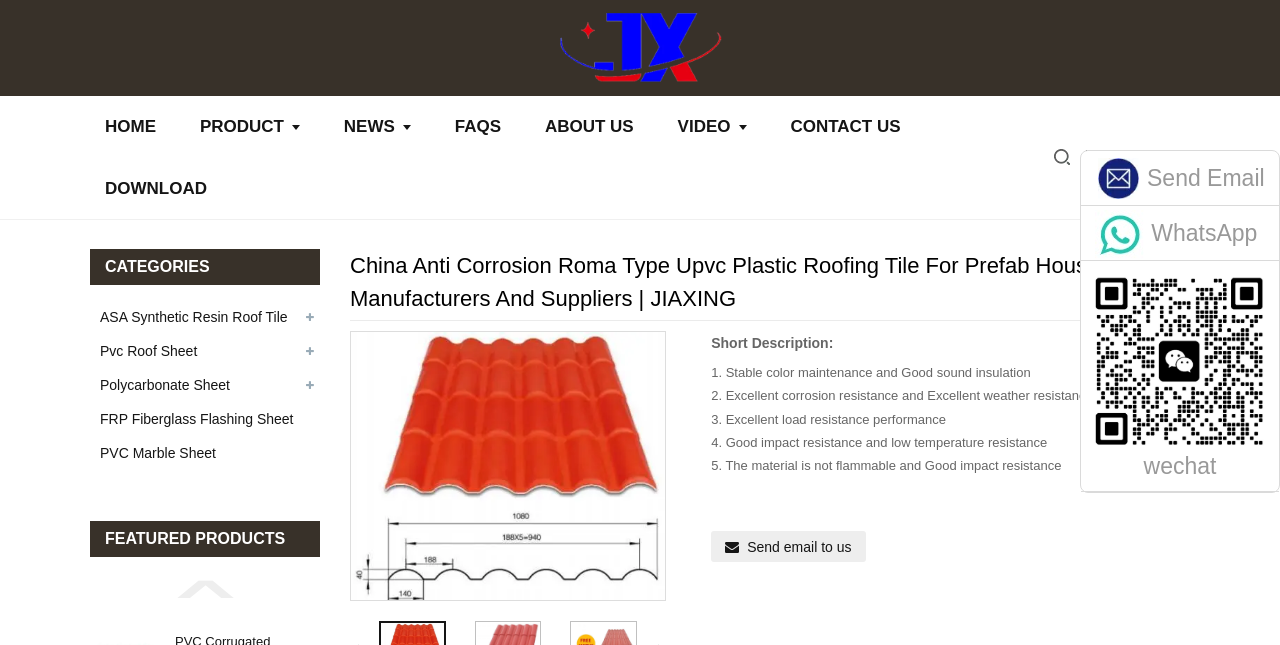Please identify the bounding box coordinates of where to click in order to follow the instruction: "Contact the supplier via WhatsApp".

[0.899, 0.319, 0.982, 0.405]